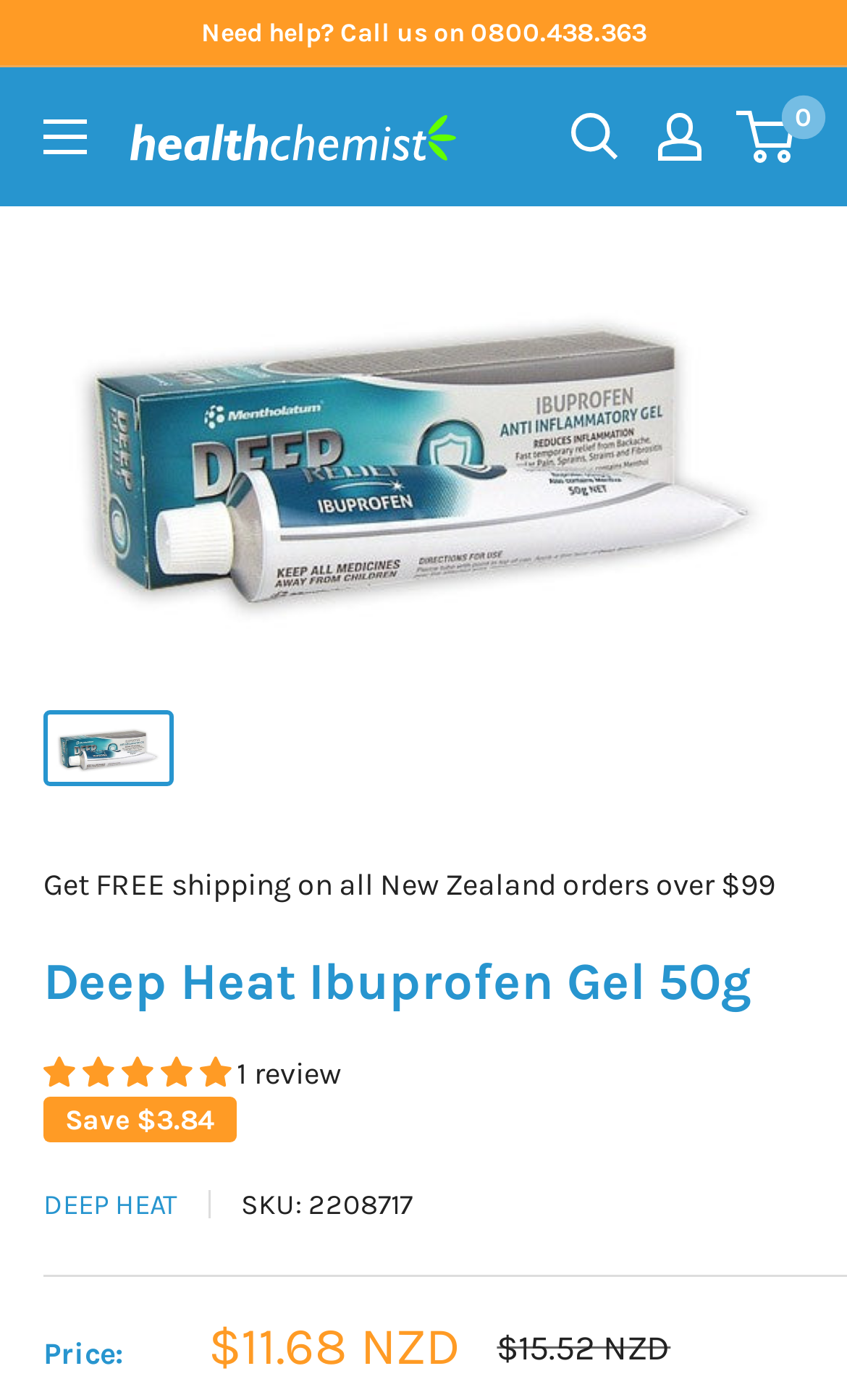Specify the bounding box coordinates of the area to click in order to follow the given instruction: "View my account."

[0.777, 0.081, 0.828, 0.115]